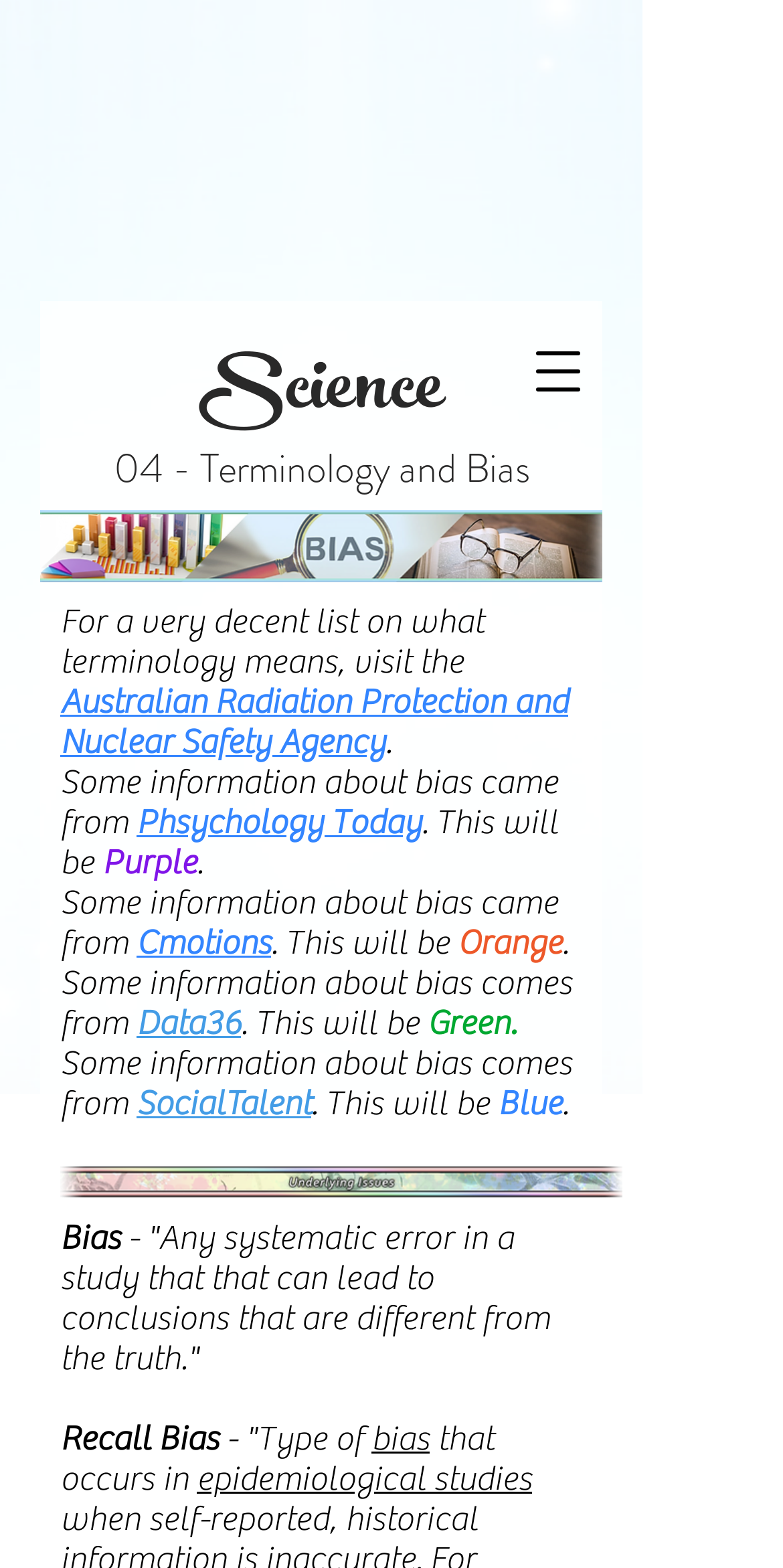Based on the image, give a detailed response to the question: What is the color mentioned after the link 'Cmotions'?

I found the link 'Cmotions' on the webpage, and after this link, there is a sentence 'Some information about bias came from Cmotions. This will be' followed by the text 'Orange'. Therefore, the color mentioned after the link 'Cmotions' is Orange.